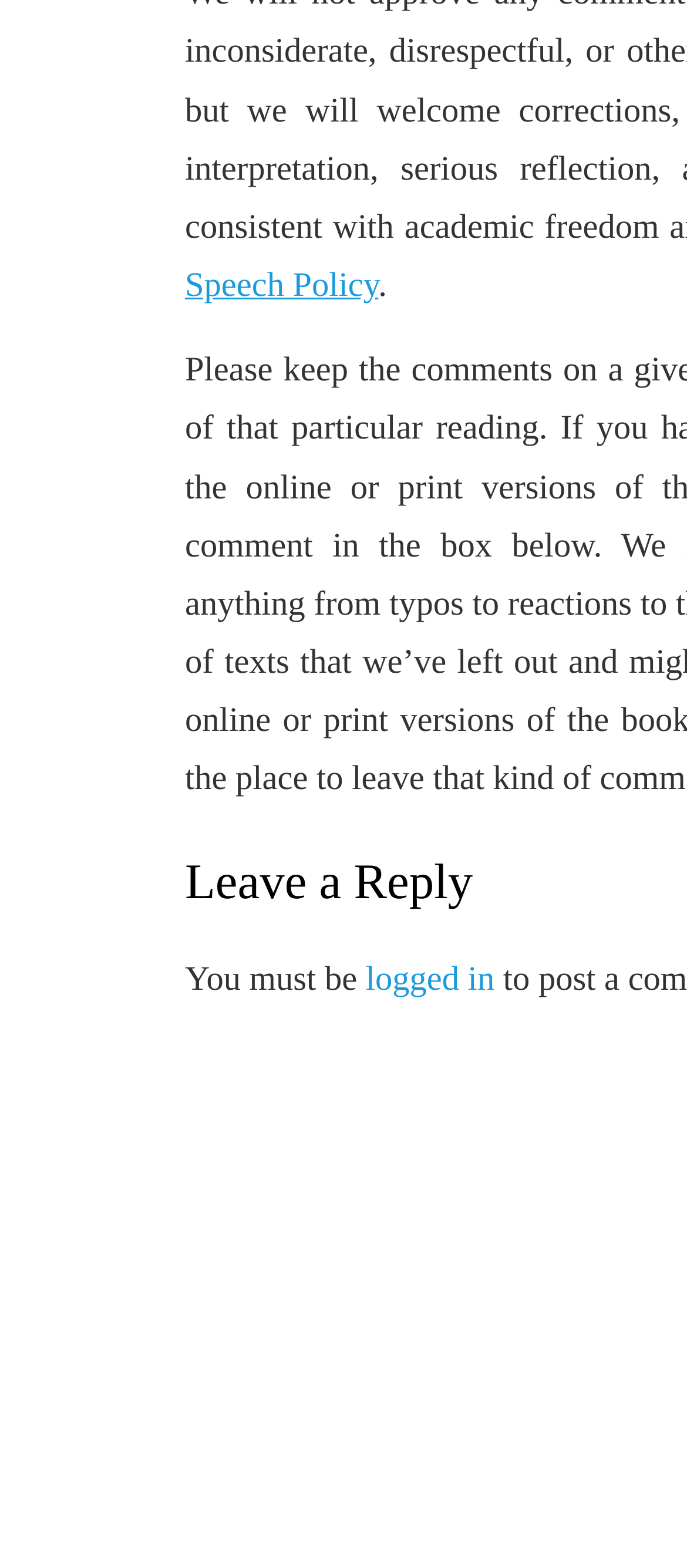Determine the bounding box coordinates for the HTML element described here: "Speech Policy".

[0.269, 0.171, 0.551, 0.194]